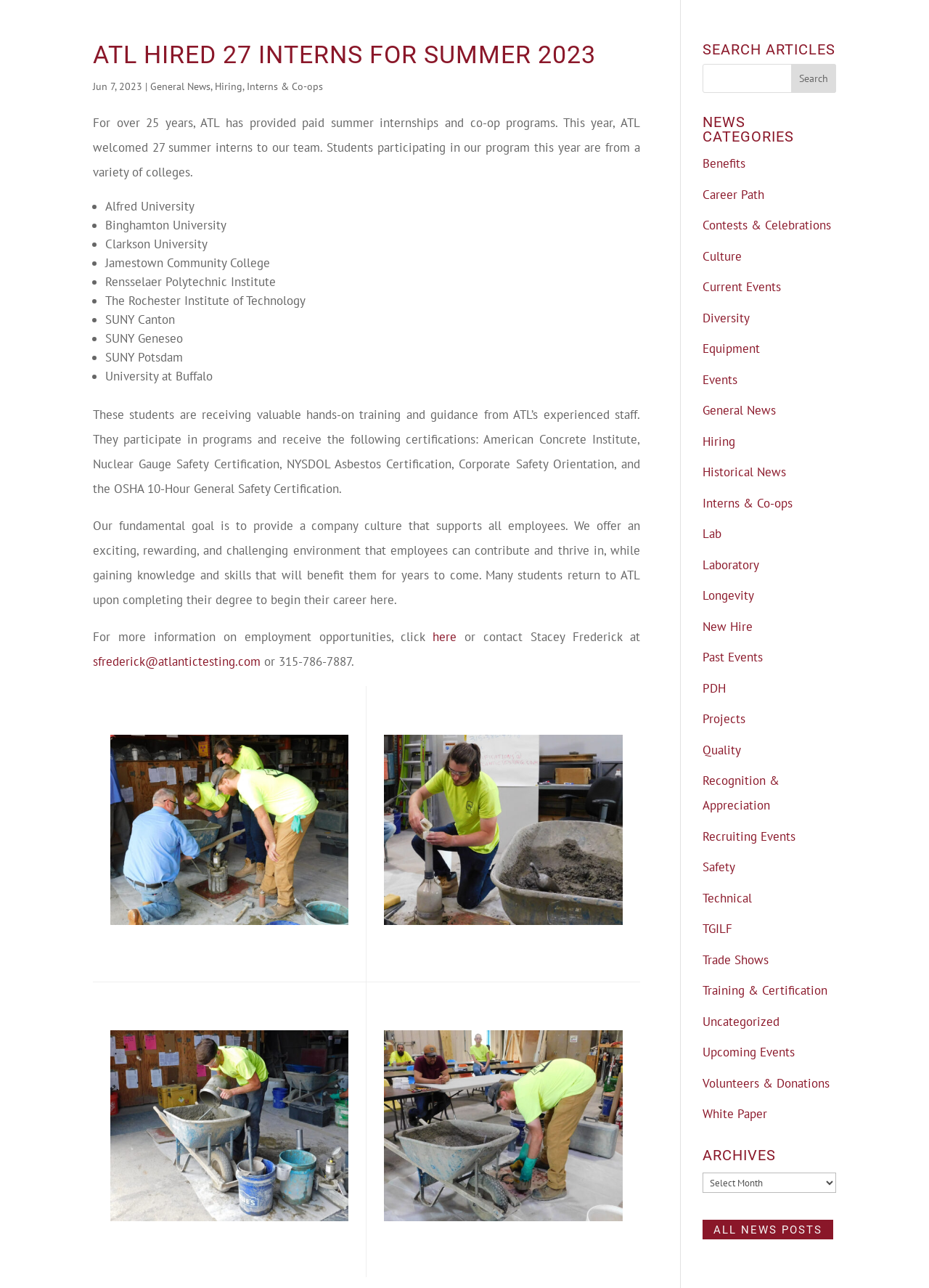What is the primary heading on this webpage?

ATL HIRED 27 INTERNS FOR SUMMER 2023